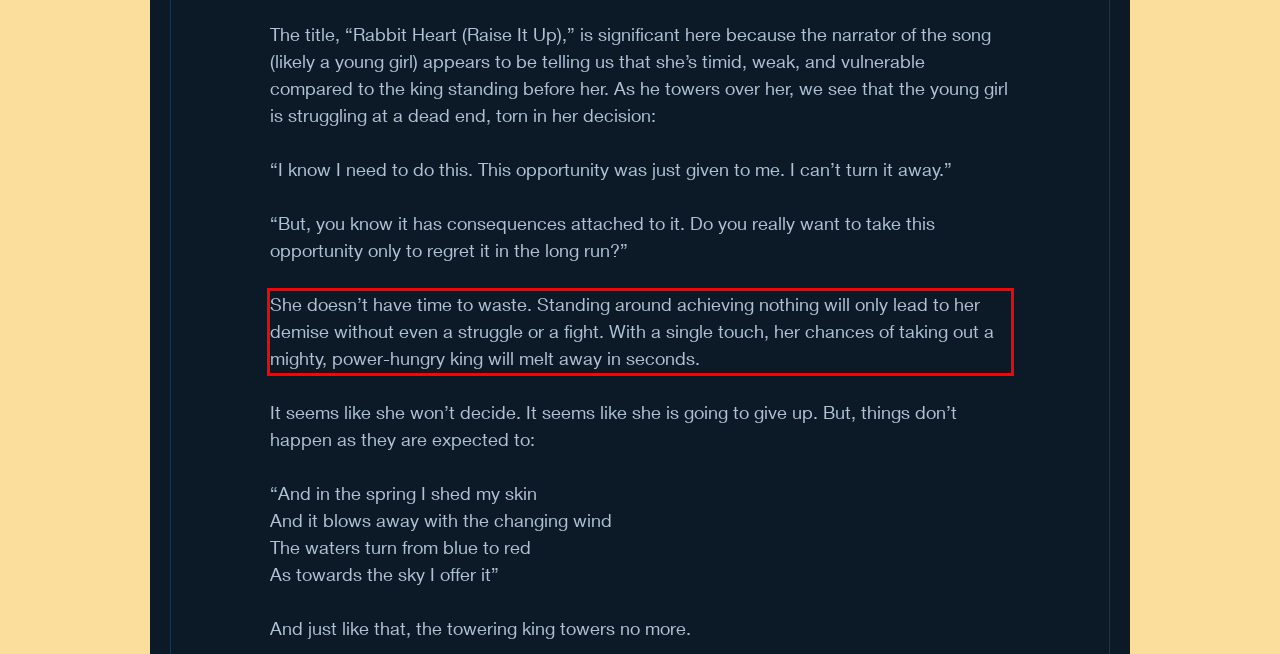Examine the screenshot of the webpage, locate the red bounding box, and generate the text contained within it.

She doesn’t have time to waste. Standing around achieving nothing will only lead to her demise without even a struggle or a fight. With a single touch, her chances of taking out a mighty, power-hungry king will melt away in seconds.